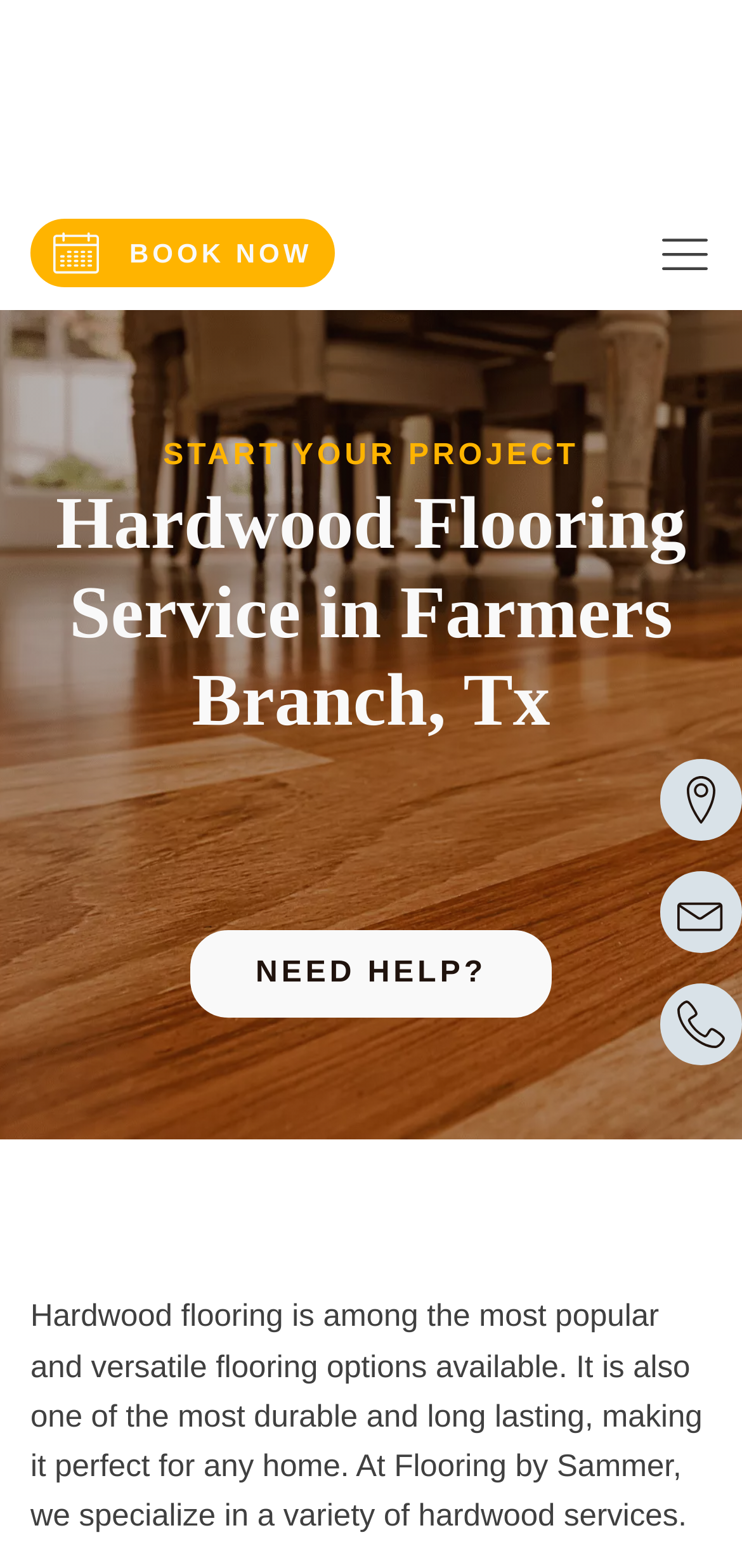Identify the bounding box of the UI component described as: "sammer@flooringbysammer.com".

[0.89, 0.556, 1.0, 0.627]